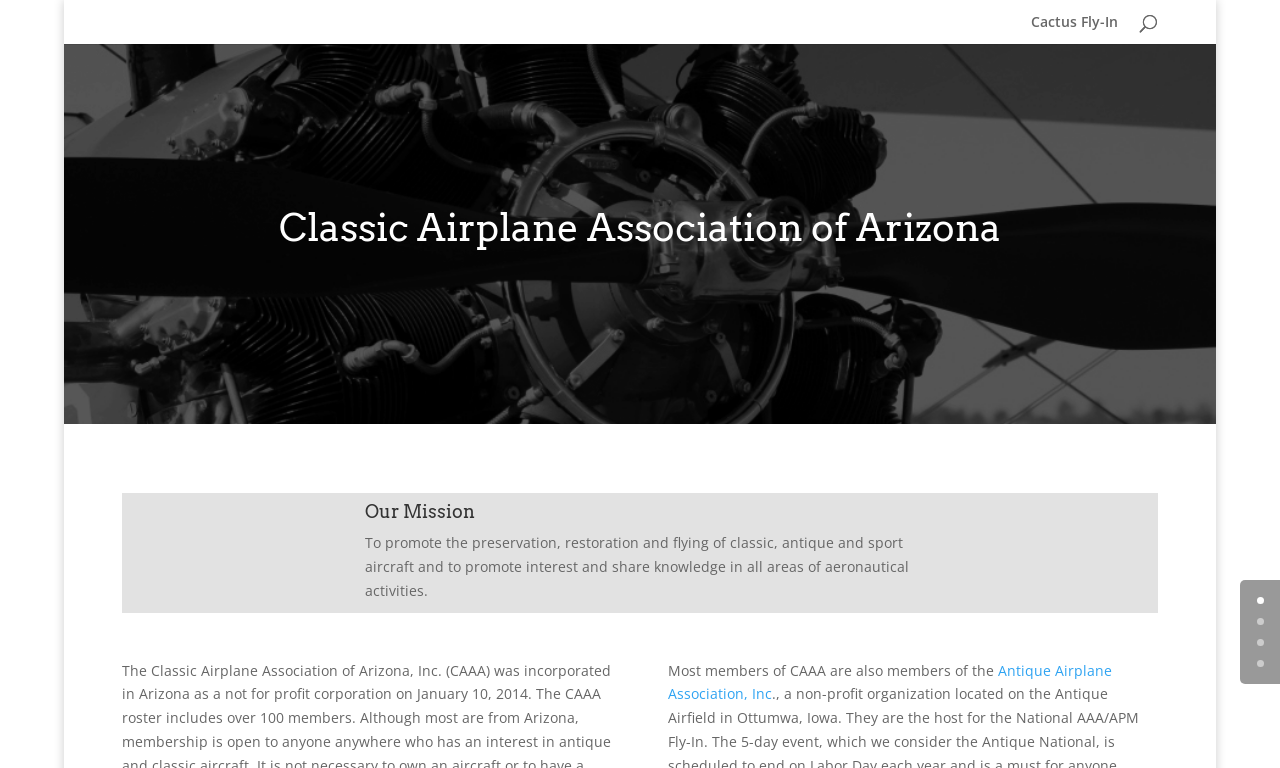Given the element description "Cactus Fly-In", identify the bounding box of the corresponding UI element.

[0.806, 0.02, 0.874, 0.057]